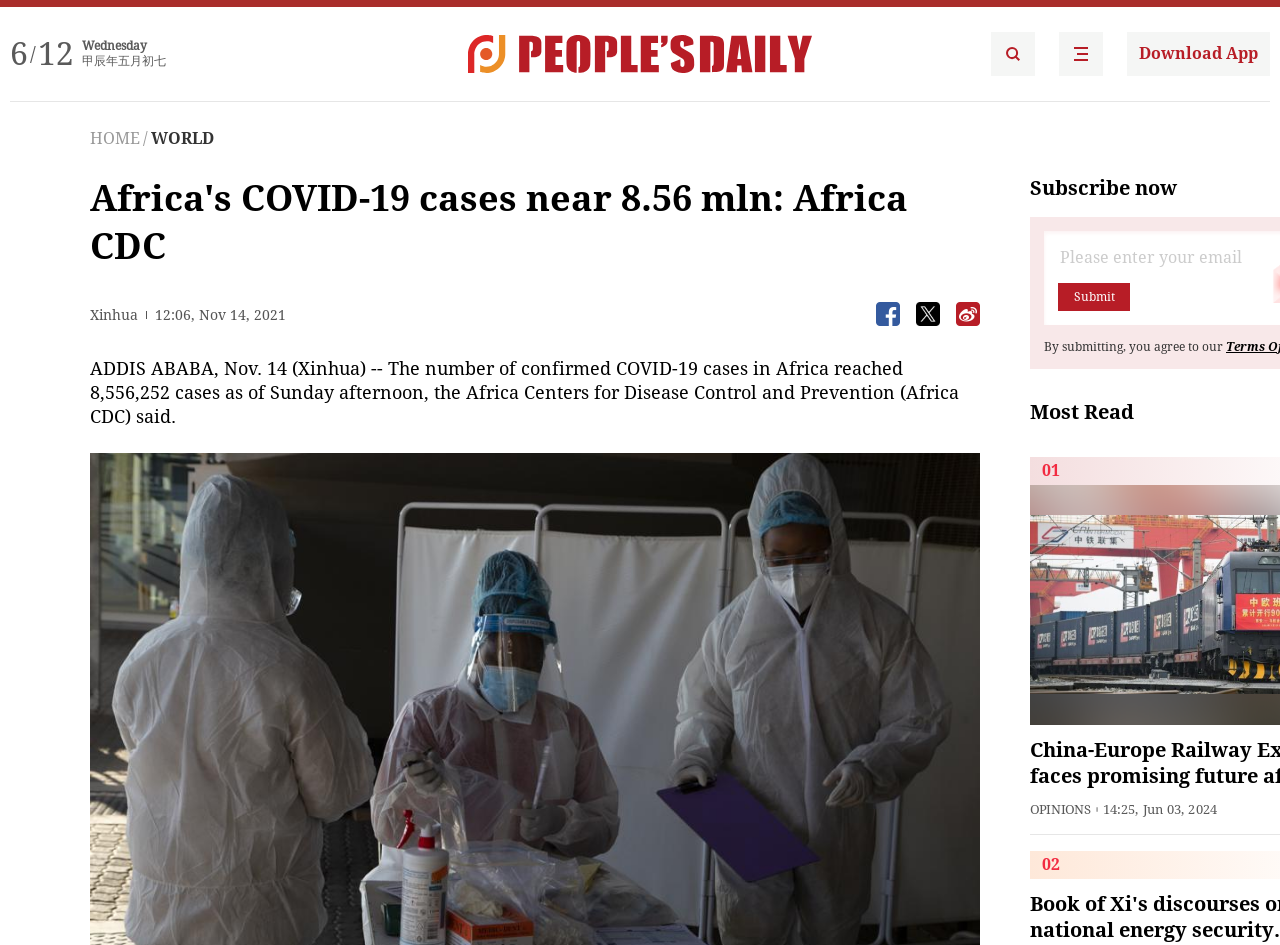Provide the bounding box coordinates of the HTML element described by the text: "alt="People's Daily English language App"". The coordinates should be in the format [left, top, right, bottom] with values between 0 and 1.

[0.827, 0.034, 0.862, 0.08]